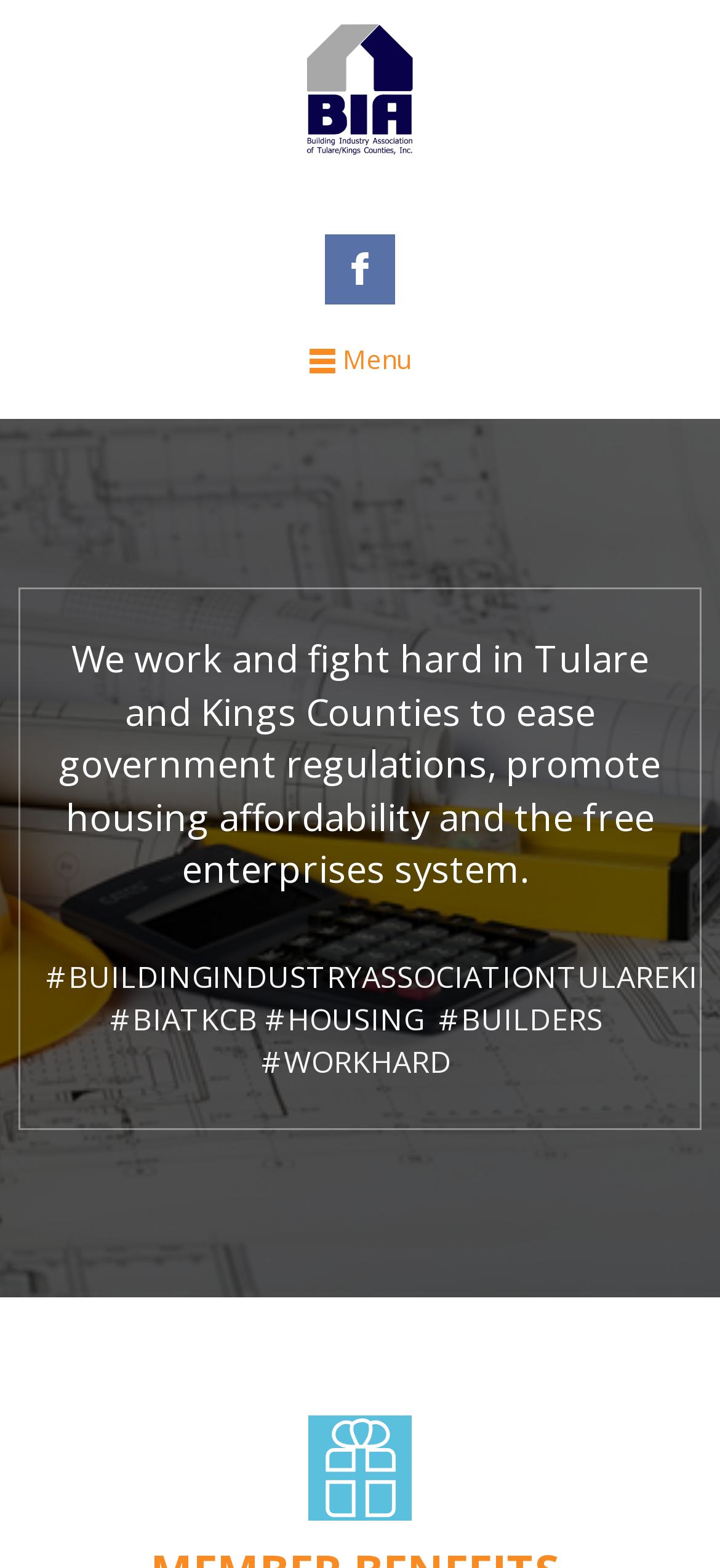Construct a thorough caption encompassing all aspects of the webpage.

The webpage is about the Building Industry Association of Tulare and Kings County. At the top, there is a logo, which is an image linked to another webpage, positioned horizontally centered and taking up about 16% of the screen's height. 

Below the logo, there are three links aligned horizontally, with the first one being a single character 'ʁ' and the second one being a menu toggle button labeled 'Ƹ Menu', which spans almost the entire width of the screen. 

Further down, there is a large image that takes up about 33% of the screen's width and 15% of its height, positioned slightly to the right of the center. 

Below the image, there are two headings. The first one is the title of the association, 'Building Industry Association of Tulare/Kings Counties, Incorporated', which spans about 80% of the screen's width. The second heading is a tagline, 'EMPOWERING THE BUILDING INDUSTRY FOR OVER 30 YEARS!', which has a similar width to the first heading. 

On the left side of the screen, there are two identical links, each represented by a single character 'Ȣ', positioned vertically aligned and taking up about 10% of the screen's height. 

At the bottom of the screen, there is another link, which is an image, positioned horizontally centered and taking up about 15% of the screen's width.